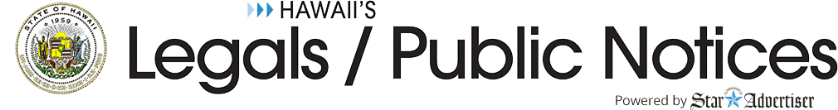Describe the image thoroughly, including all noticeable details.

The image prominently displays the title "Hawaii's Legals / Public Notices" in bold, modern typography. Above the text, there are decorative blue arrows pointing right, enhancing the navigational aspect. To the left of the text, the official seal of the State of Hawaii is featured, symbolizing authenticity and official status. The phrase "Powered by Star Advertiser" appears in a smaller font at the bottom right, indicating the platform's partnership in disseminating legal and public notices relevant to Hawaii. This image serves as a header for a section dedicated to official announcements and legal notices pertinent to the state, establishing clarity and context for the information that follows.